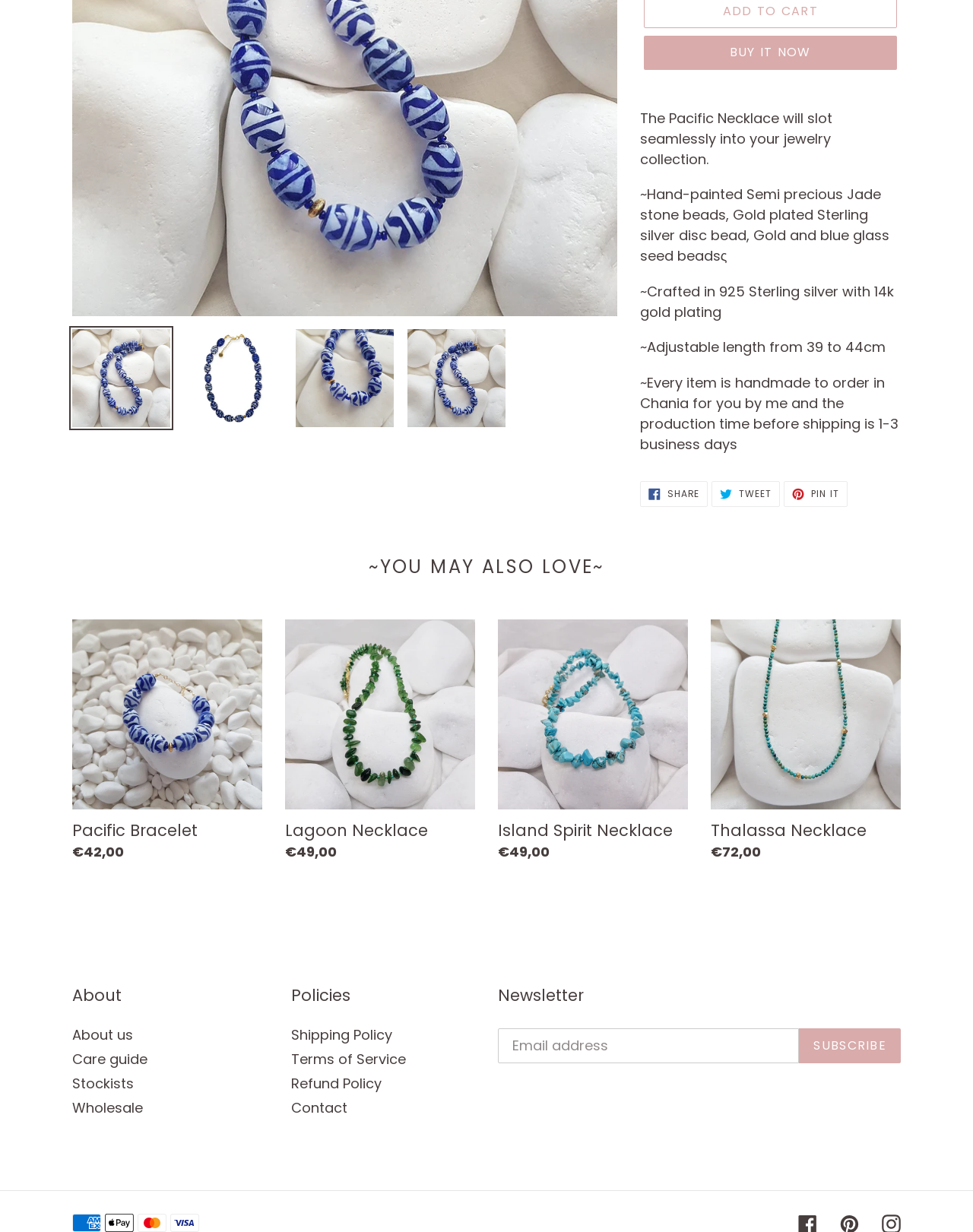Please determine the bounding box coordinates, formatted as (top-left x, top-left y, bottom-right x, bottom-right y), with all values as floating point numbers between 0 and 1. Identify the bounding box of the region described as: Tweet Tweet on Twitter

[0.732, 0.39, 0.802, 0.411]